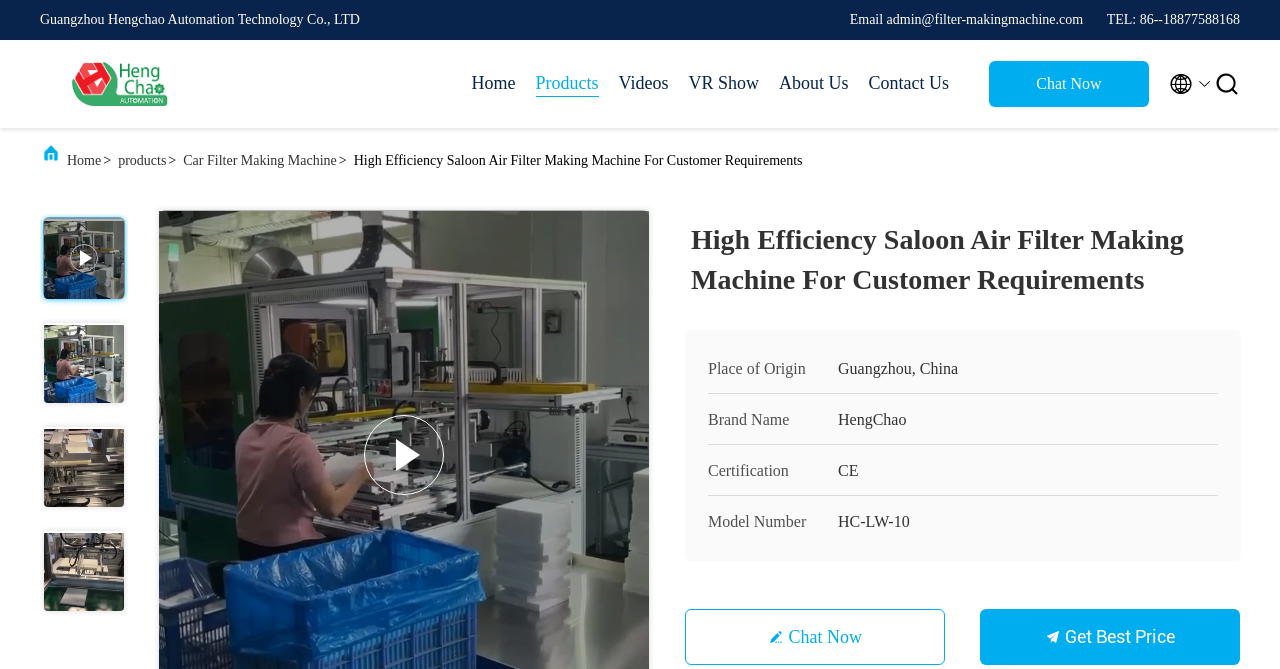Please specify the bounding box coordinates of the clickable section necessary to execute the following command: "Get the best price for the product".

[0.766, 0.91, 0.969, 0.994]